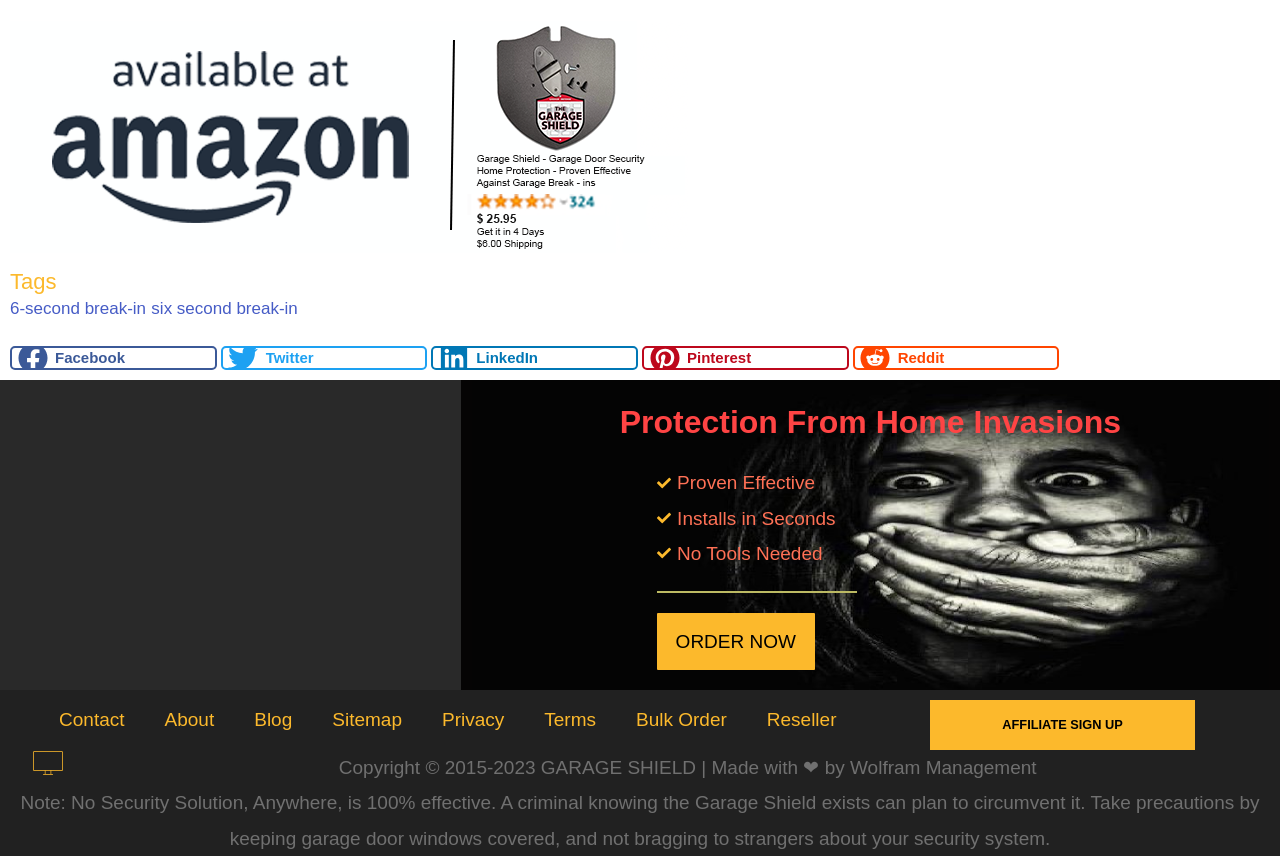Indicate the bounding box coordinates of the clickable region to achieve the following instruction: "Click on the 'ORDER NOW' button."

[0.513, 0.716, 0.637, 0.783]